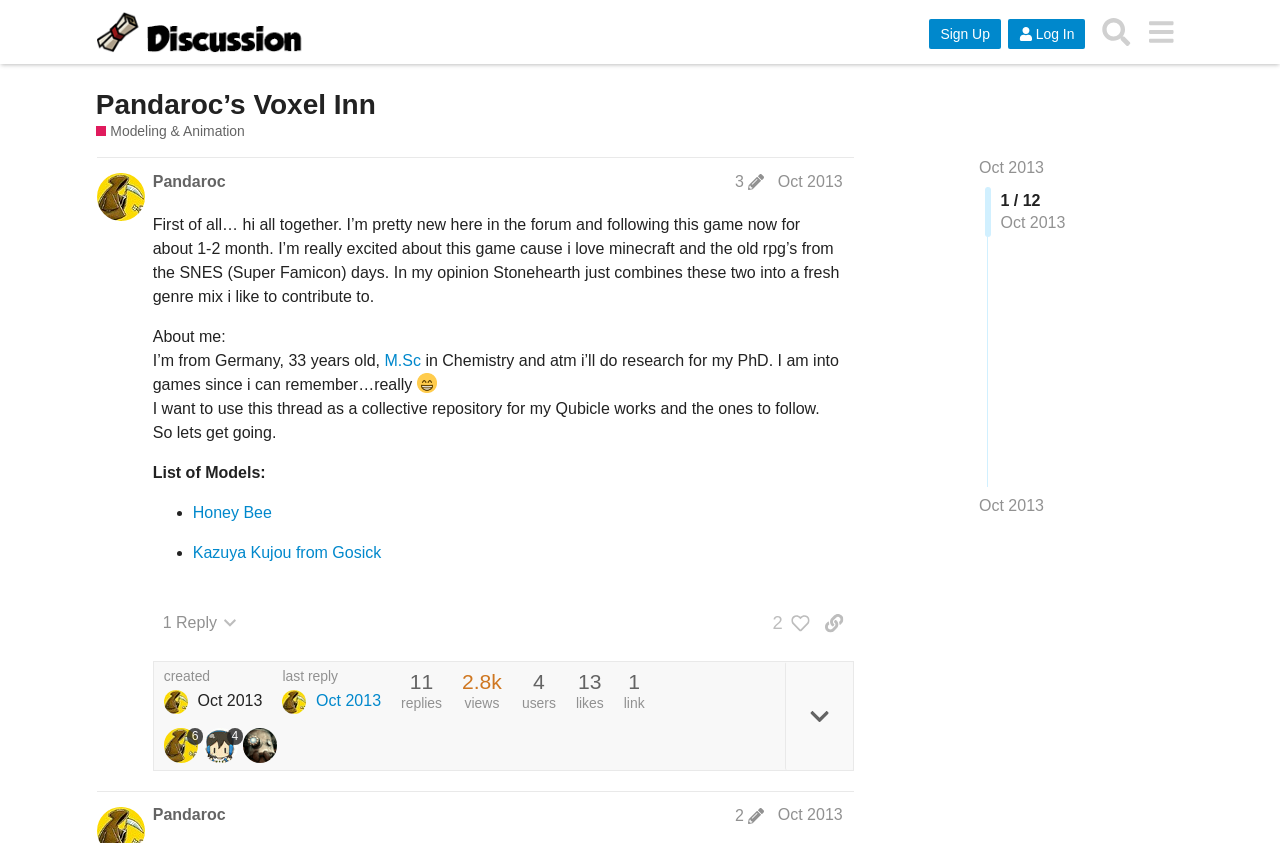Use a single word or phrase to answer the question: 
What is the name of the game mentioned in the post?

Stonehearth